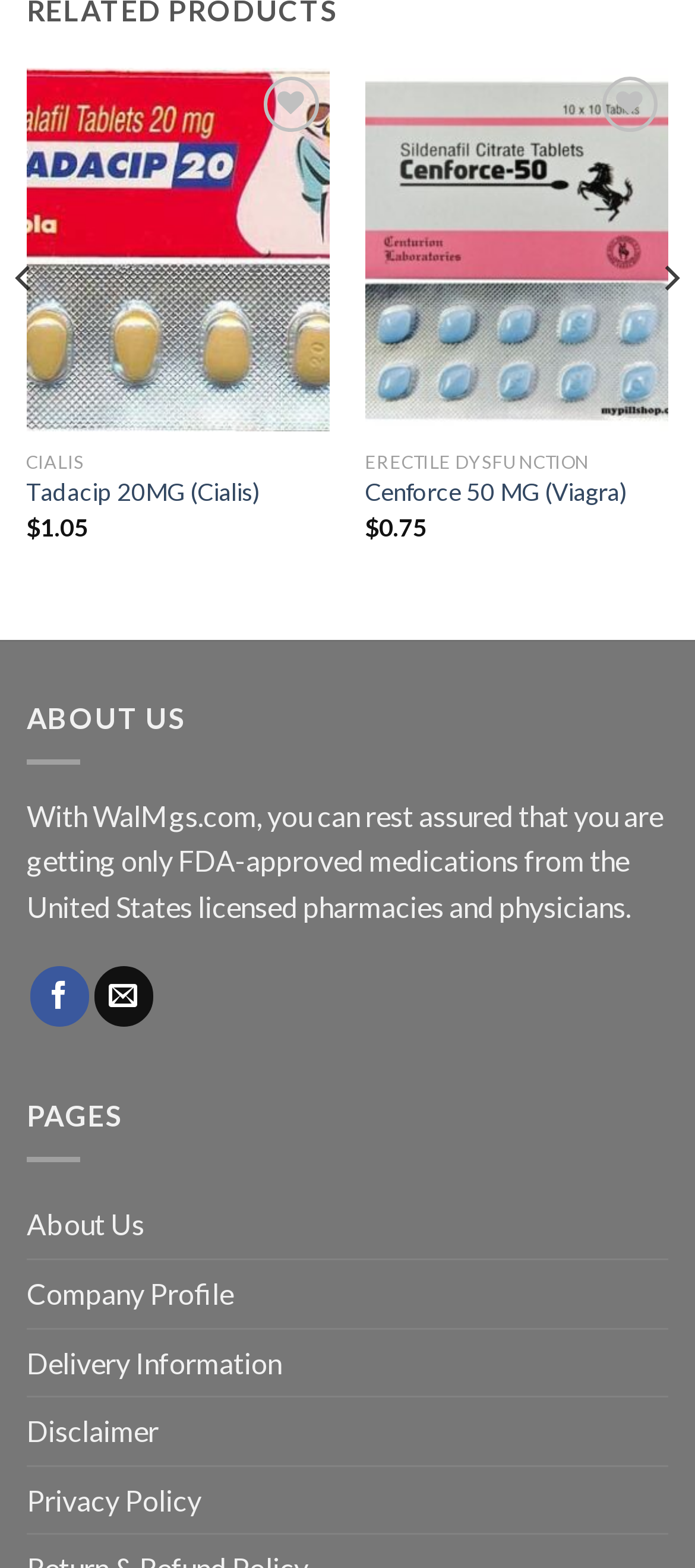What pages are available on this website?
Examine the image closely and answer the question with as much detail as possible.

I found the available pages by looking at the links at the bottom of the page. There are several pages available, including About Us, Company Profile, Delivery Information, Disclaimer, and Privacy Policy.